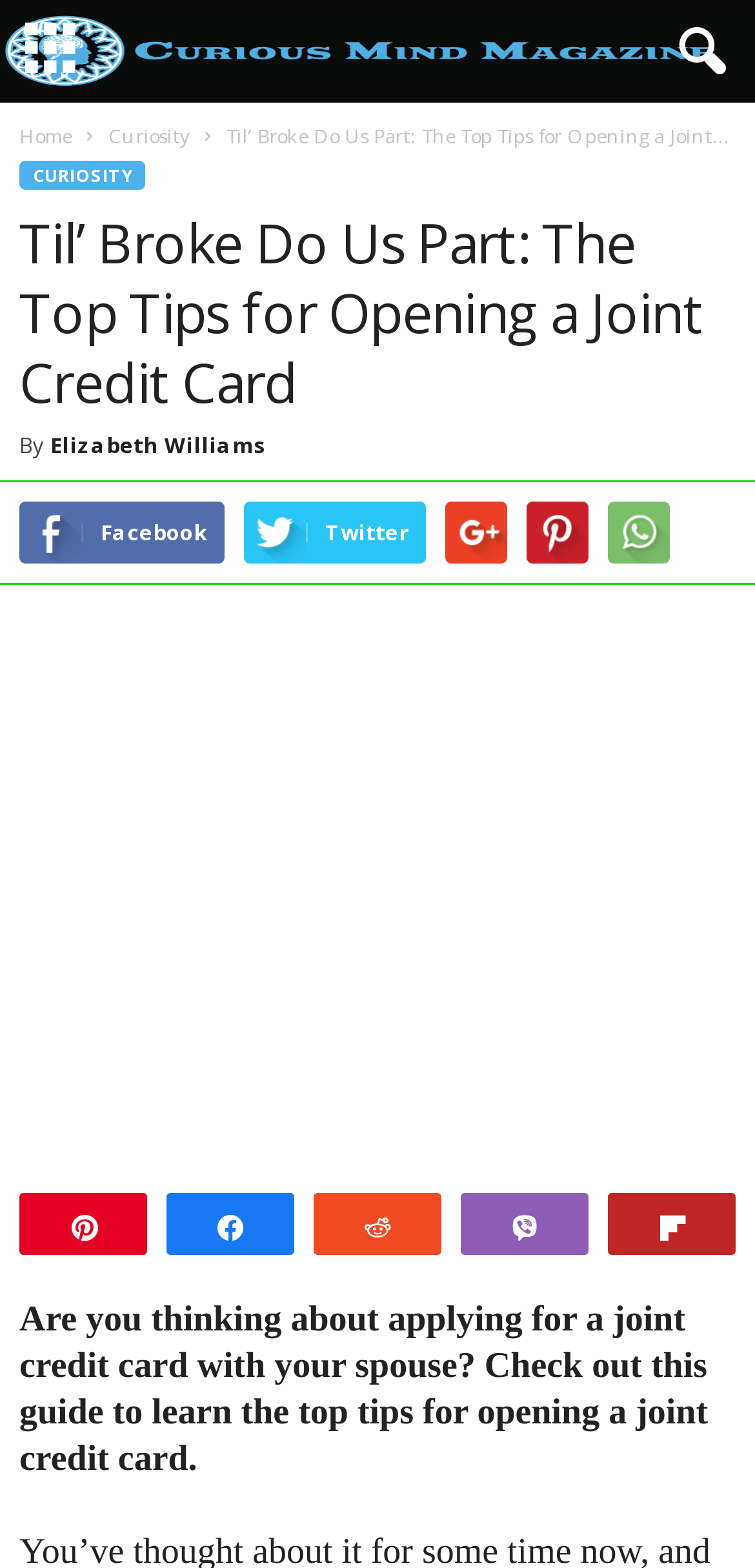Find the bounding box coordinates of the clickable area that will achieve the following instruction: "Fill in the Name field".

None